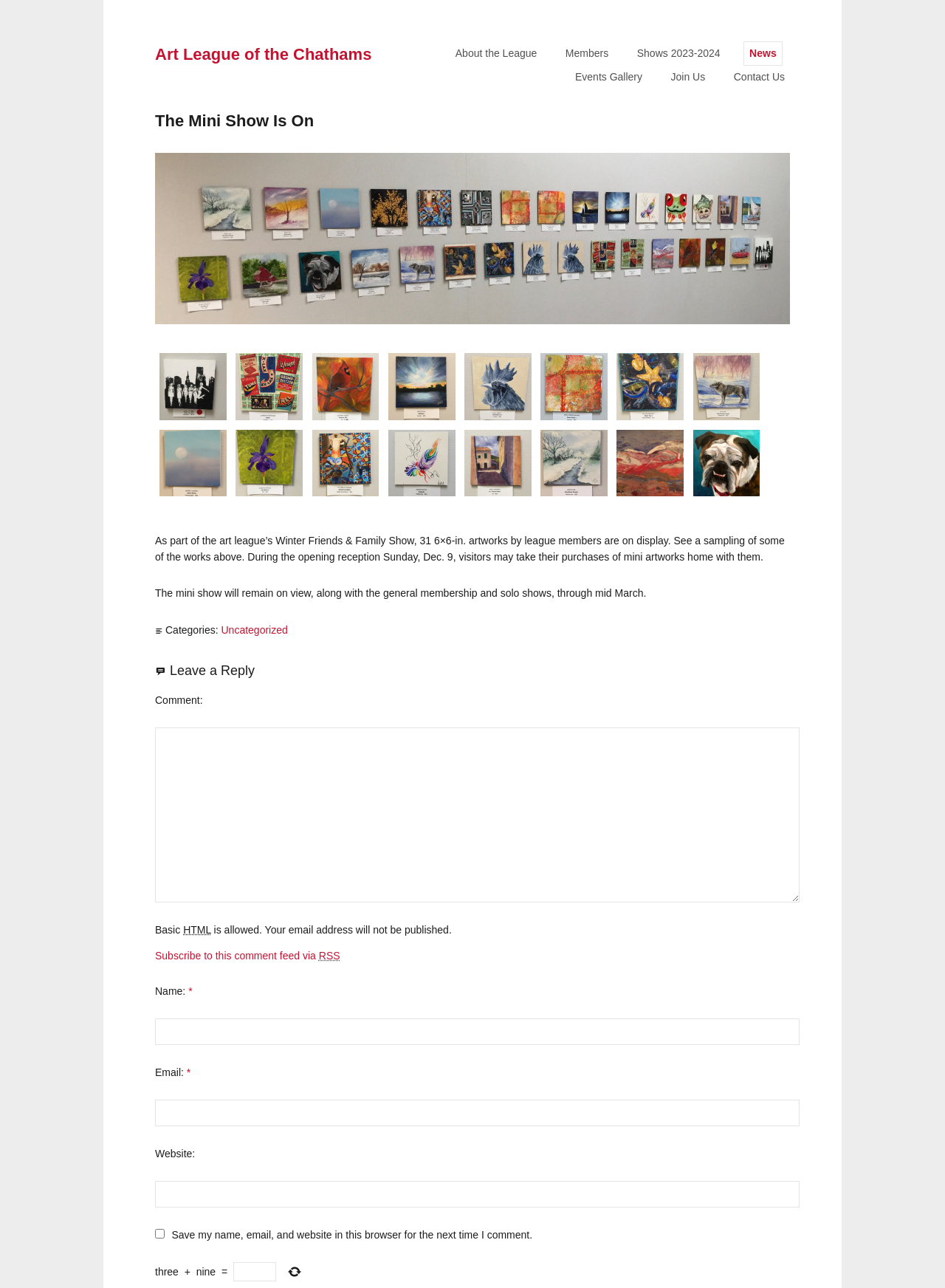Please identify the bounding box coordinates of the region to click in order to complete the given instruction: "View the Events Gallery". The coordinates should be four float numbers between 0 and 1, i.e., [left, top, right, bottom].

[0.603, 0.051, 0.685, 0.069]